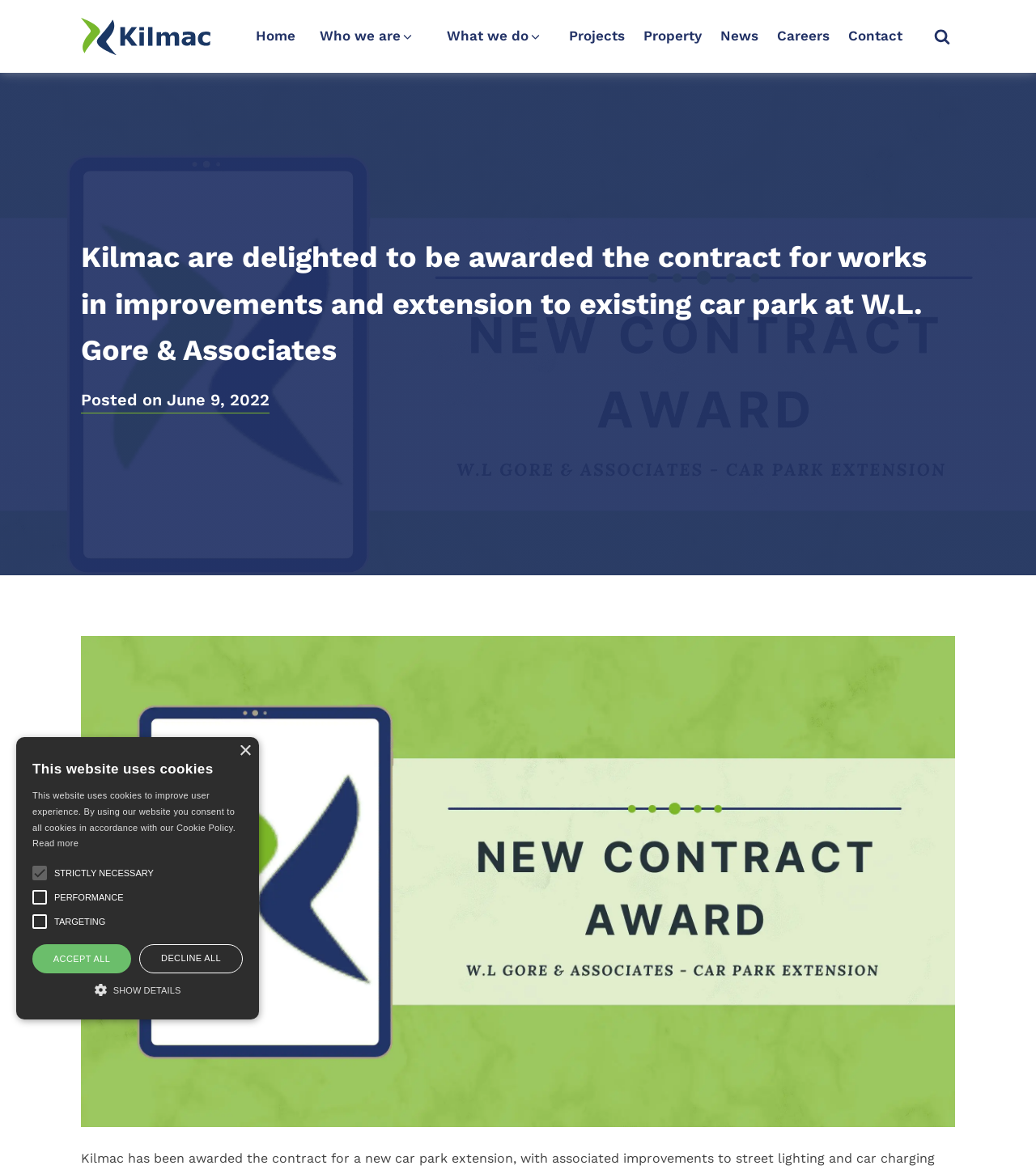Carefully examine the image and provide an in-depth answer to the question: How many types of cookies are there?

There are three types of cookies mentioned on the webpage, which are 'STRICTLY NECESSARY', 'PERFORMANCE', and 'TARGETING'.